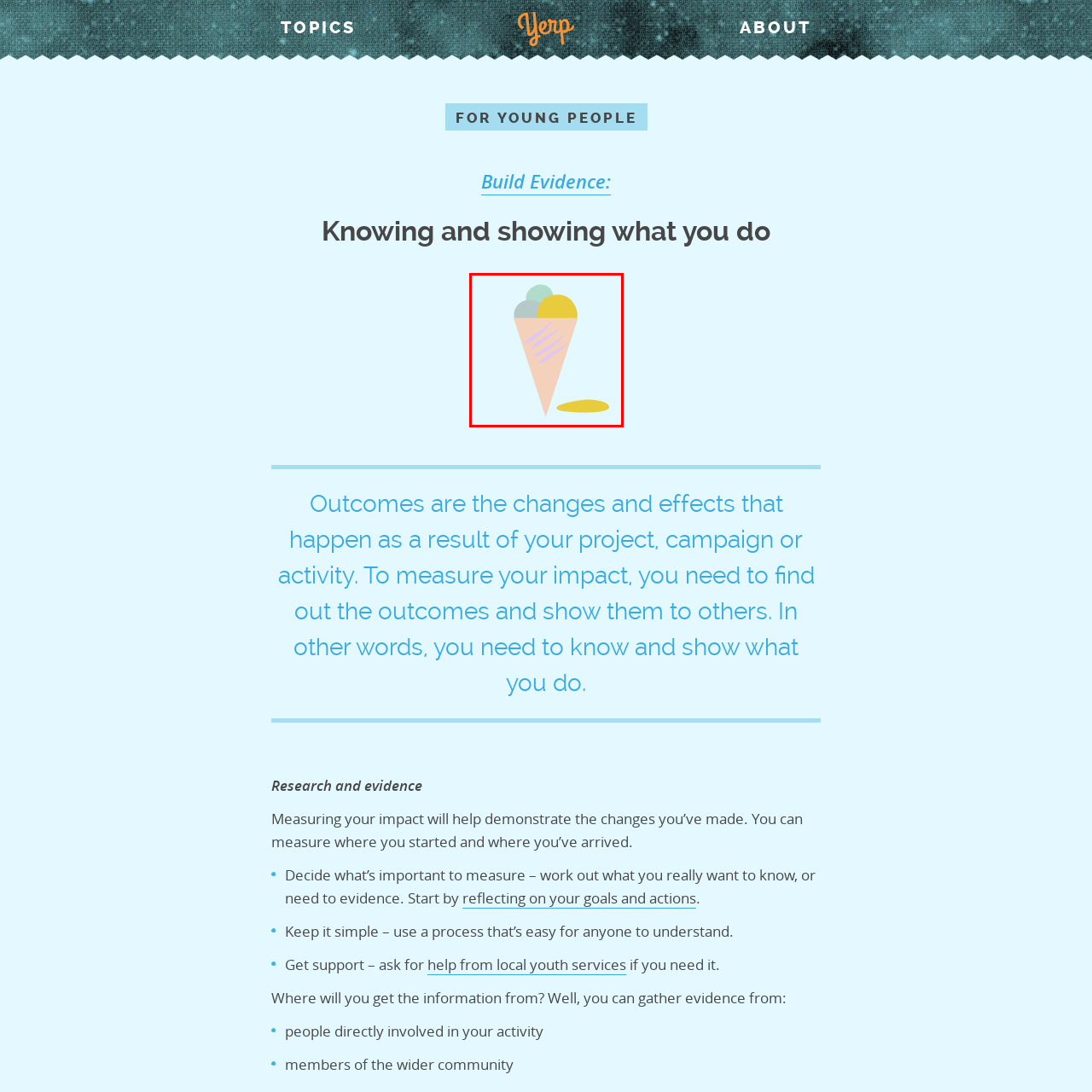Explain thoroughly what is happening in the image that is surrounded by the red box.

The image features a stylized illustration of a colorful ice cream cone. It displays a conical waffle cone filled with three scoops of ice cream, each in different pastel shades—mint green, light blue, and a vibrant yellow at the top. The overall design exudes a playful and inviting feel, with the ice cream's soft textures and colors suggesting a delightful treat. Set against a light blue background, this image conveys a sense of refreshment and enjoyment, making it ideal for themes related to summer, desserts, or joyful celebrations.